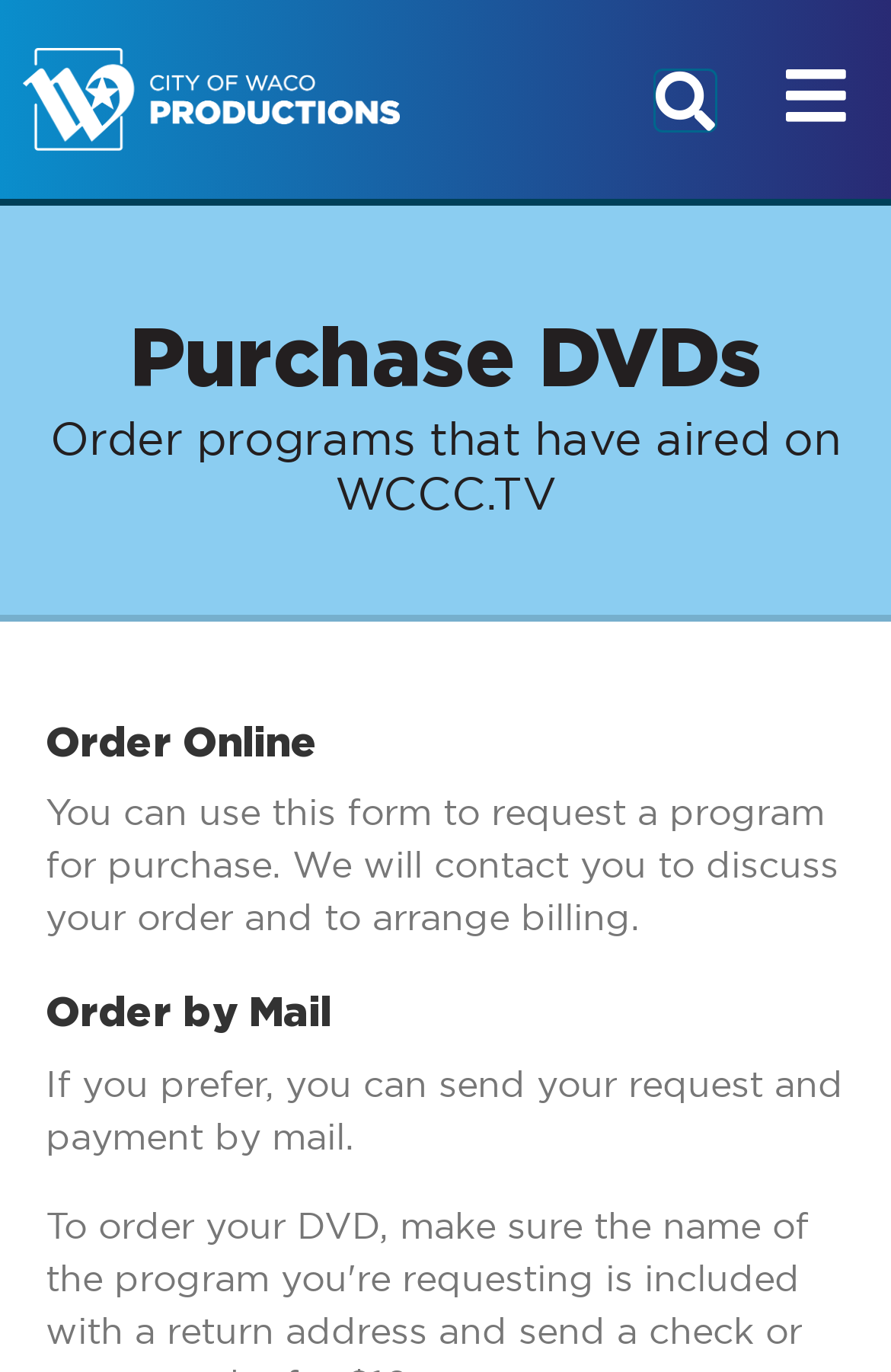Examine the image and give a thorough answer to the following question:
What is the alternative to ordering online?

The webpage provides an alternative to ordering online, which is to send the request and payment by mail. This is mentioned in the heading 'Order by Mail' and the static text 'If you prefer, you can send your request and payment by mail.'